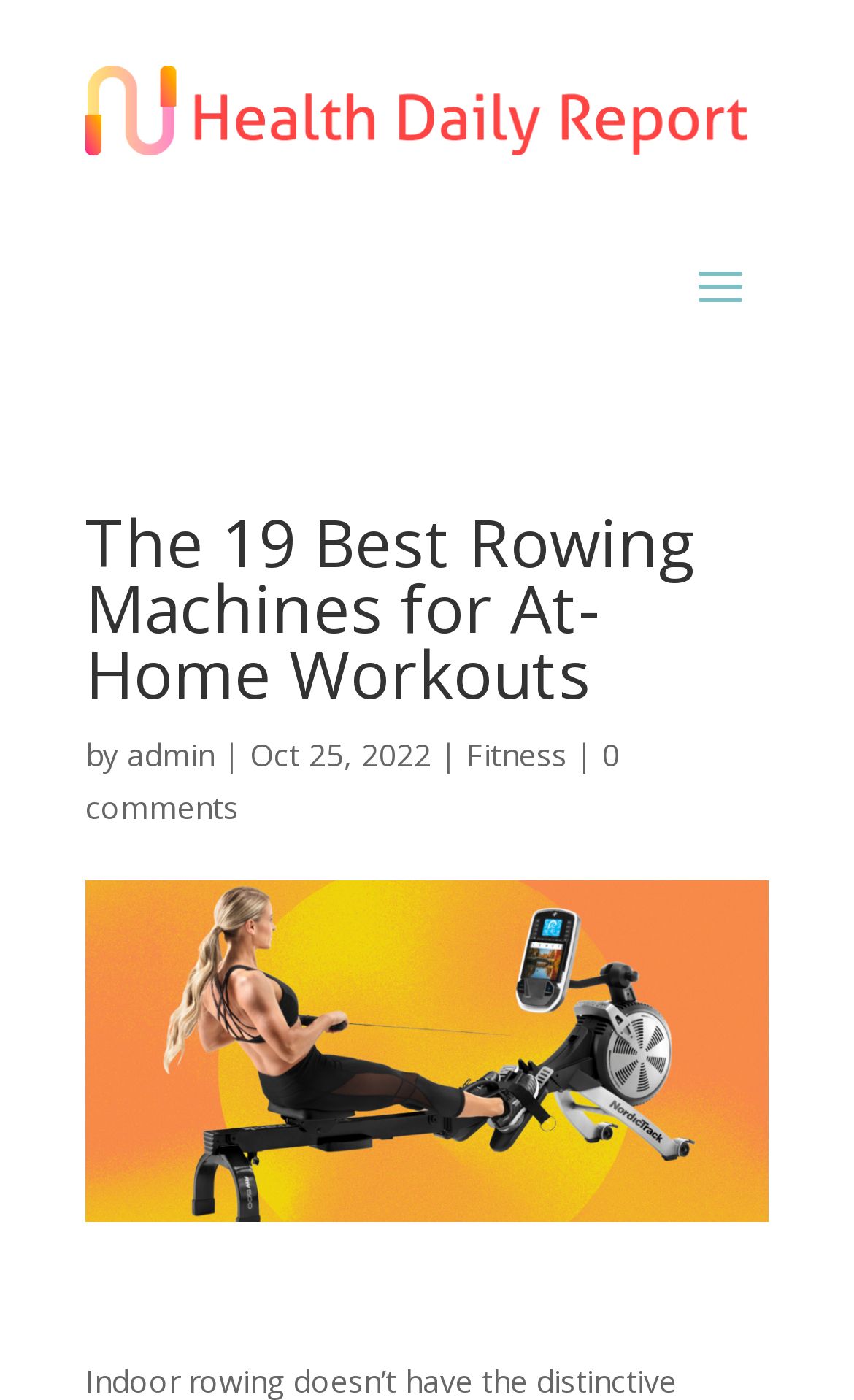Locate the UI element described by Fitness in the provided webpage screenshot. Return the bounding box coordinates in the format (top-left x, top-left y, bottom-right x, bottom-right y), ensuring all values are between 0 and 1.

[0.546, 0.525, 0.664, 0.554]